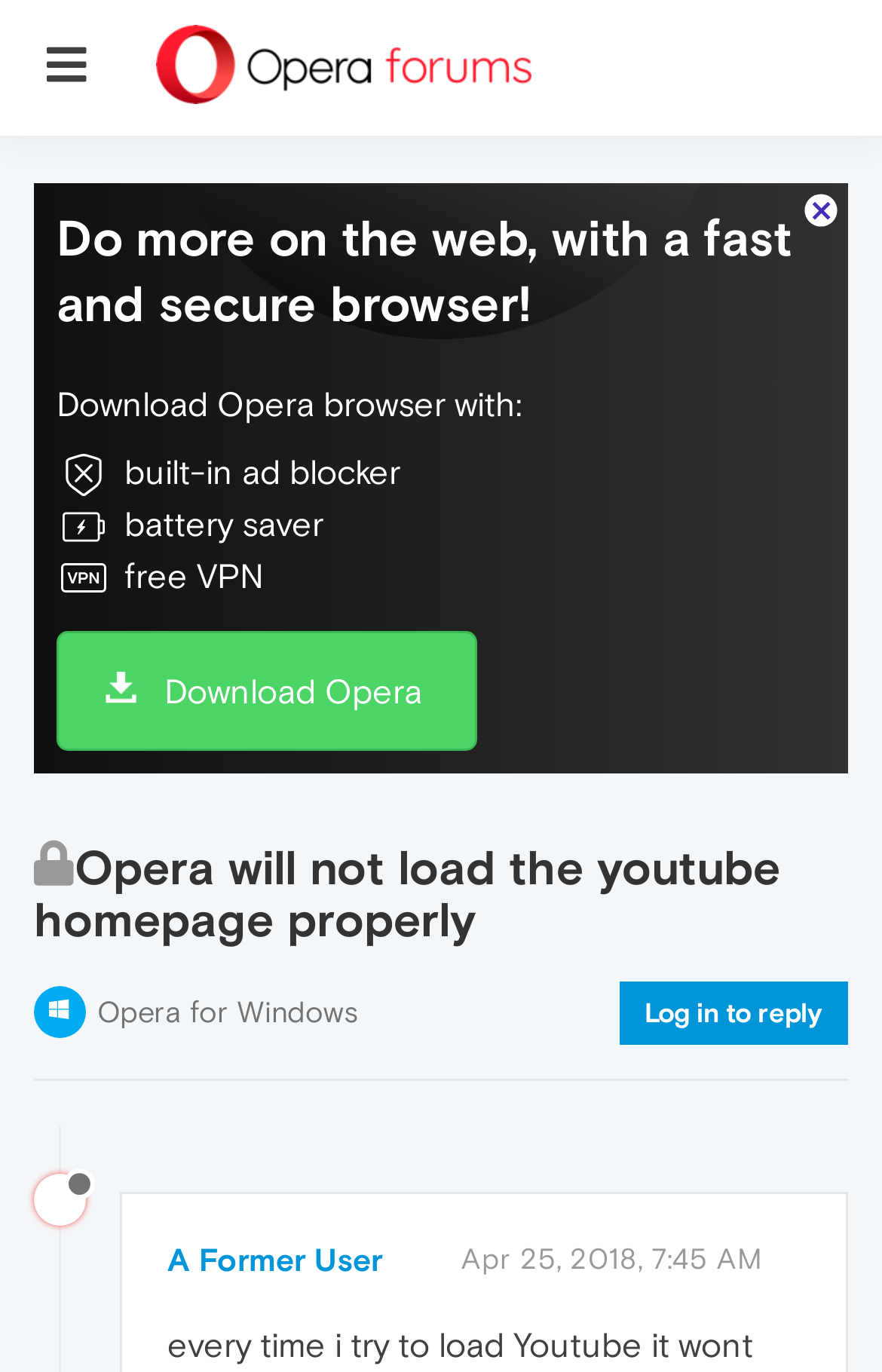Explain the contents of the webpage comprehensively.

The webpage appears to be a forum discussion page on the Opera browser website. At the top left corner, there is a button with an icon. To the right of the button, there is a large image that spans almost the entire width of the page. Below the image, there is a heading that reads "Do more on the web, with a fast and secure browser!" followed by a subheading "Download Opera browser with:".

Below the subheading, there are three short paragraphs or bullet points that list the features of the Opera browser, including a built-in ad blocker, battery saver, and free VPN. To the right of these features, there is a "Download Opera" link.

The main content of the page starts with a heading that reads "Opera will not load the youtube homepage properly" with a locked icon next to it. Below the heading, there are several links and posts from users, including a "Log in to reply" link and a post from a user named "A Former User" with an offline status indicator. The post includes a timestamp "Apr 25, 2018, 7:45 AM". There are also links to "Opera for Windows" and another post from the same user.

Overall, the page has a mix of promotional content for the Opera browser and a forum discussion about an issue with loading the YouTube homepage.